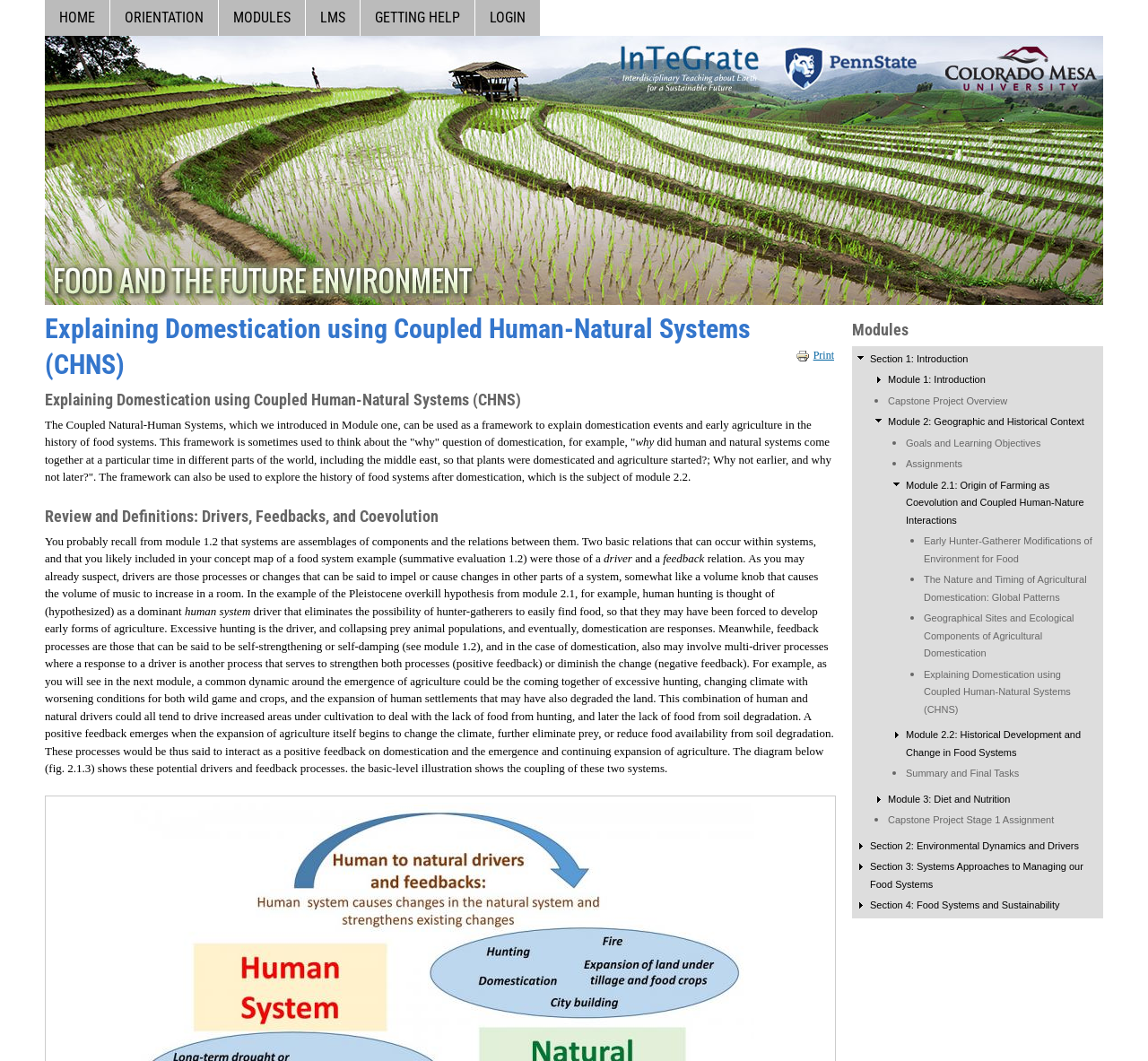What is the main topic of this webpage?
Utilize the image to construct a detailed and well-explained answer.

Based on the webpage content, it appears that the main topic is explaining domestication using coupled human-natural systems (CHNS) in the context of food systems.